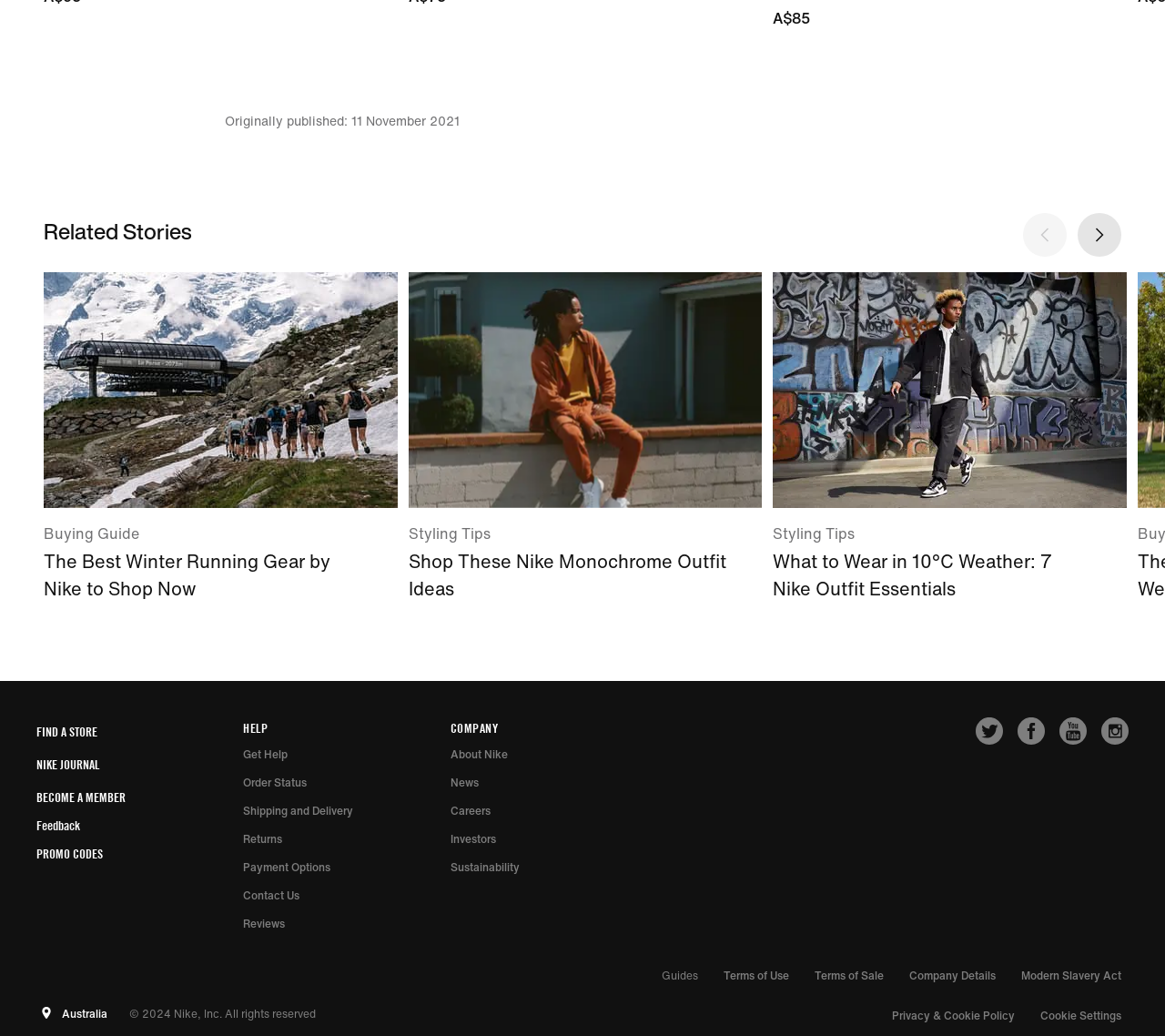Identify and provide the bounding box coordinates of the UI element described: "Help". The coordinates should be formatted as [left, top, right, bottom], with each number being a float between 0 and 1.

[0.209, 0.693, 0.23, 0.714]